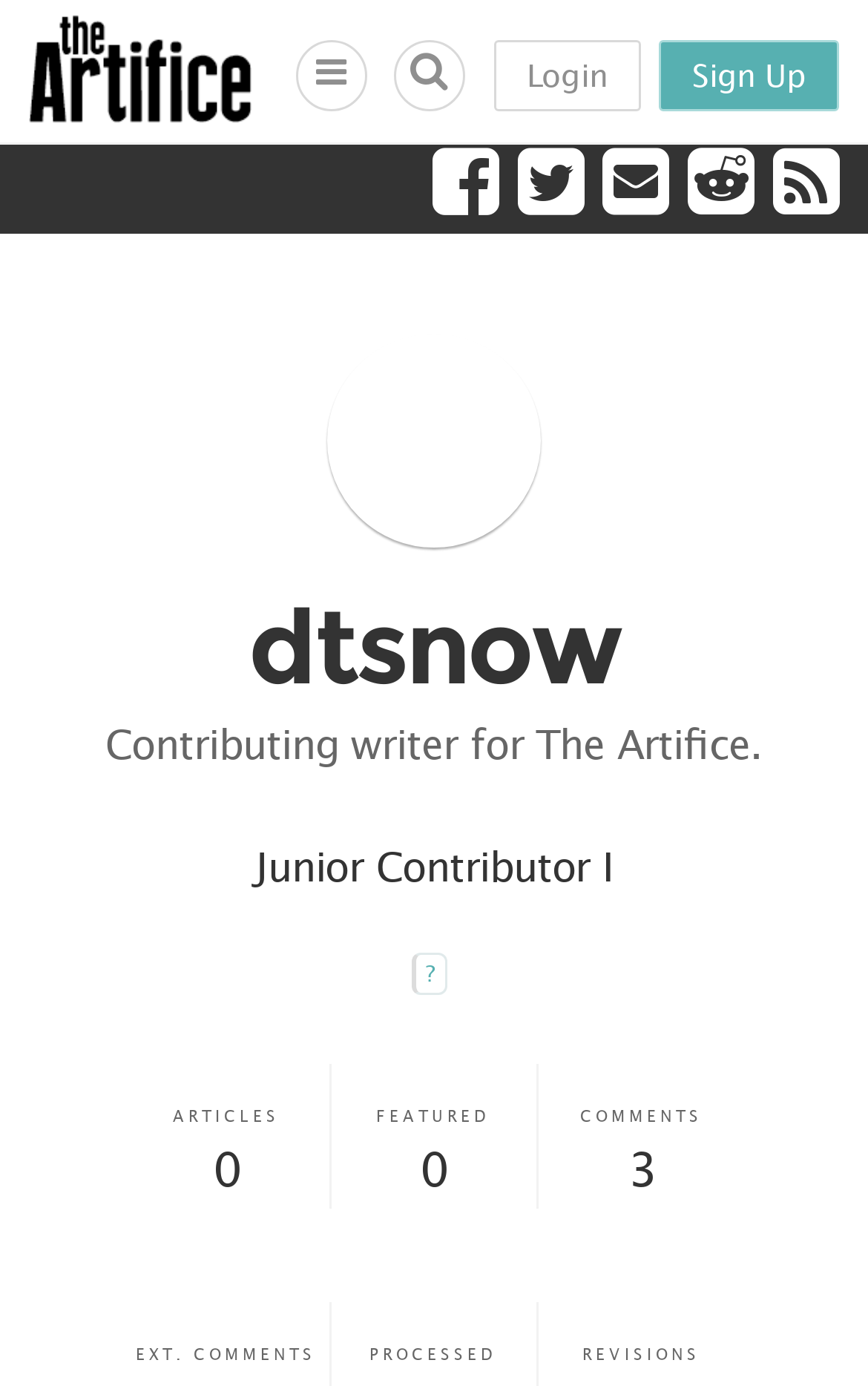Show the bounding box coordinates for the HTML element described as: "Sign Up".

[0.759, 0.029, 0.967, 0.08]